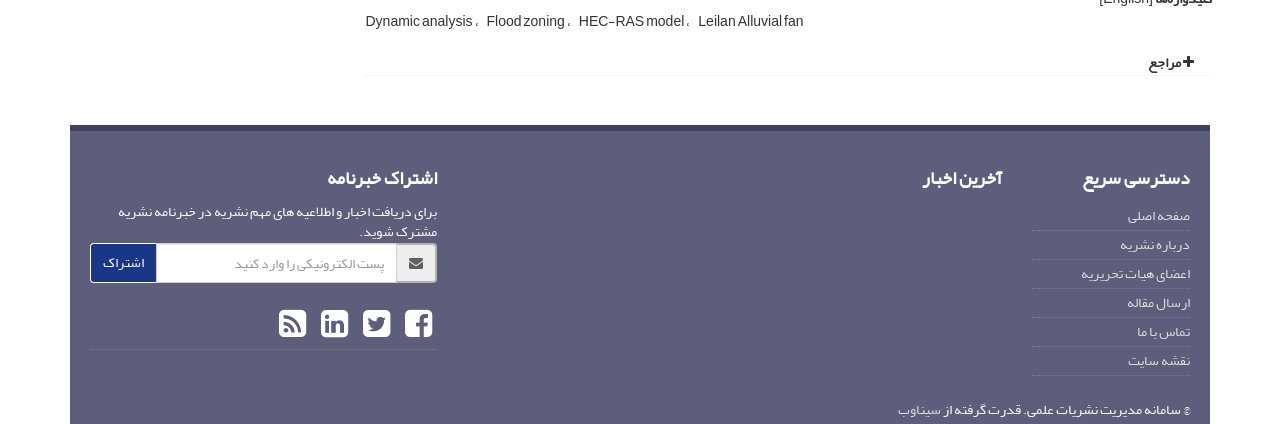What is the copyright information?
Based on the image, answer the question in a detailed manner.

At the bottom of the webpage, I can see a static text '© سامانه مدیریت نشریات علمی.' which suggests that the copyright information is related to a scientific publication management system.